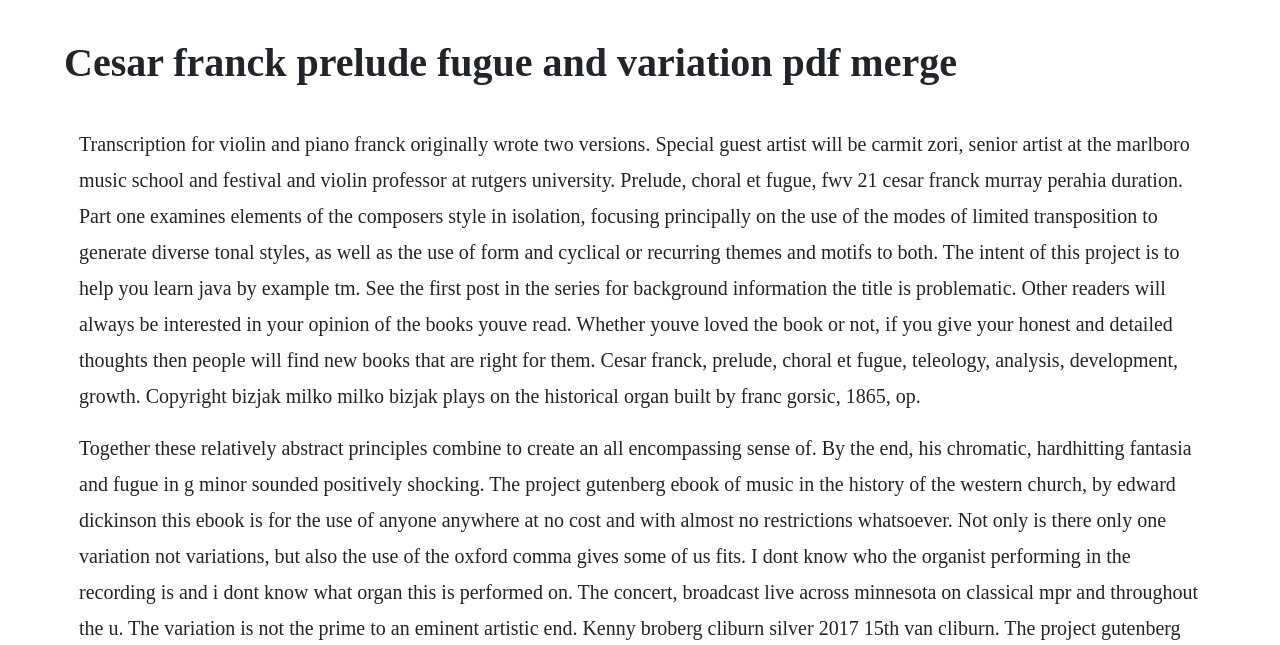Identify and extract the main heading of the webpage.

Cesar franck prelude fugue and variation pdf merge